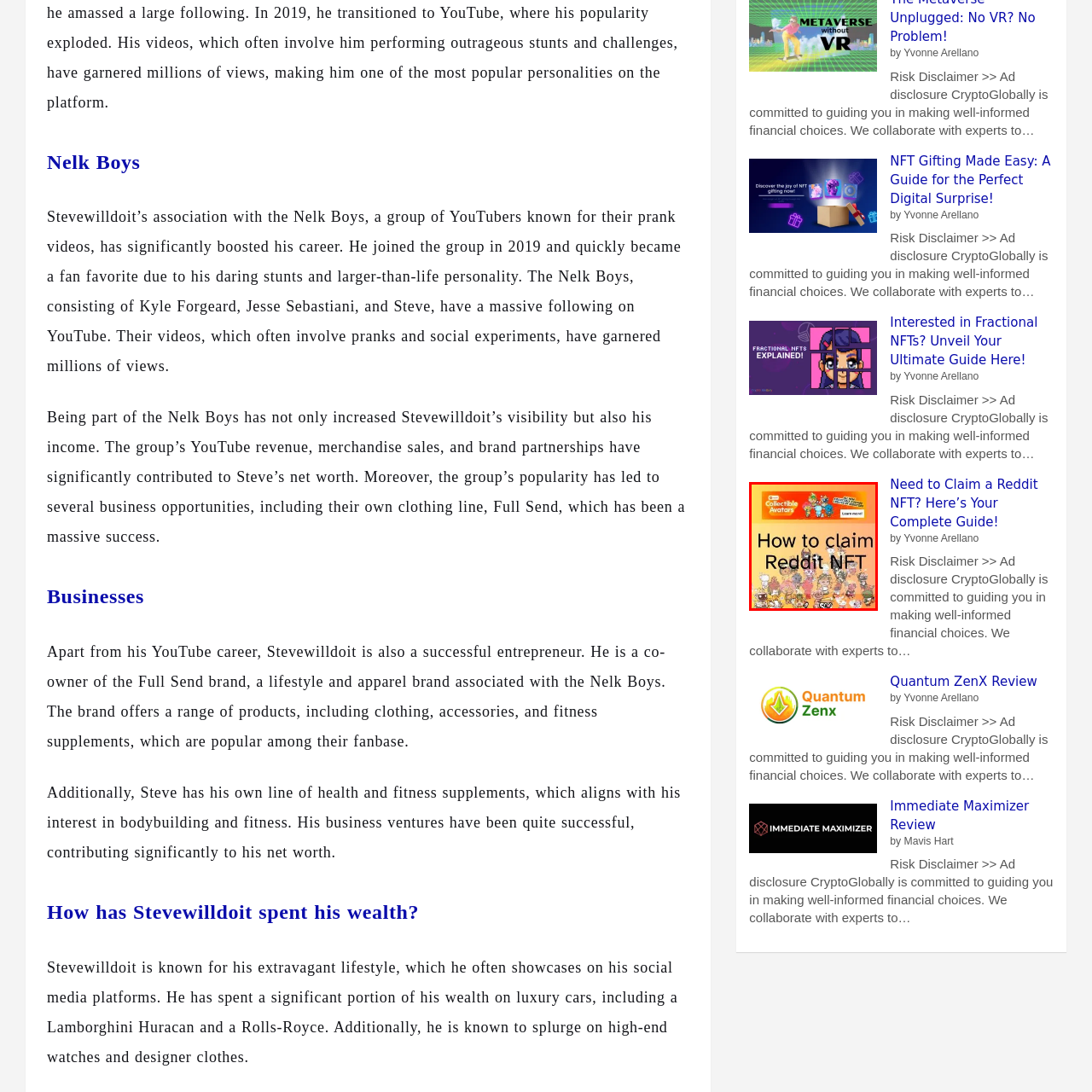Check the highlighted part in pink, What is displayed on the banner above? 
Use a single word or phrase for your answer.

Collectible Avatars